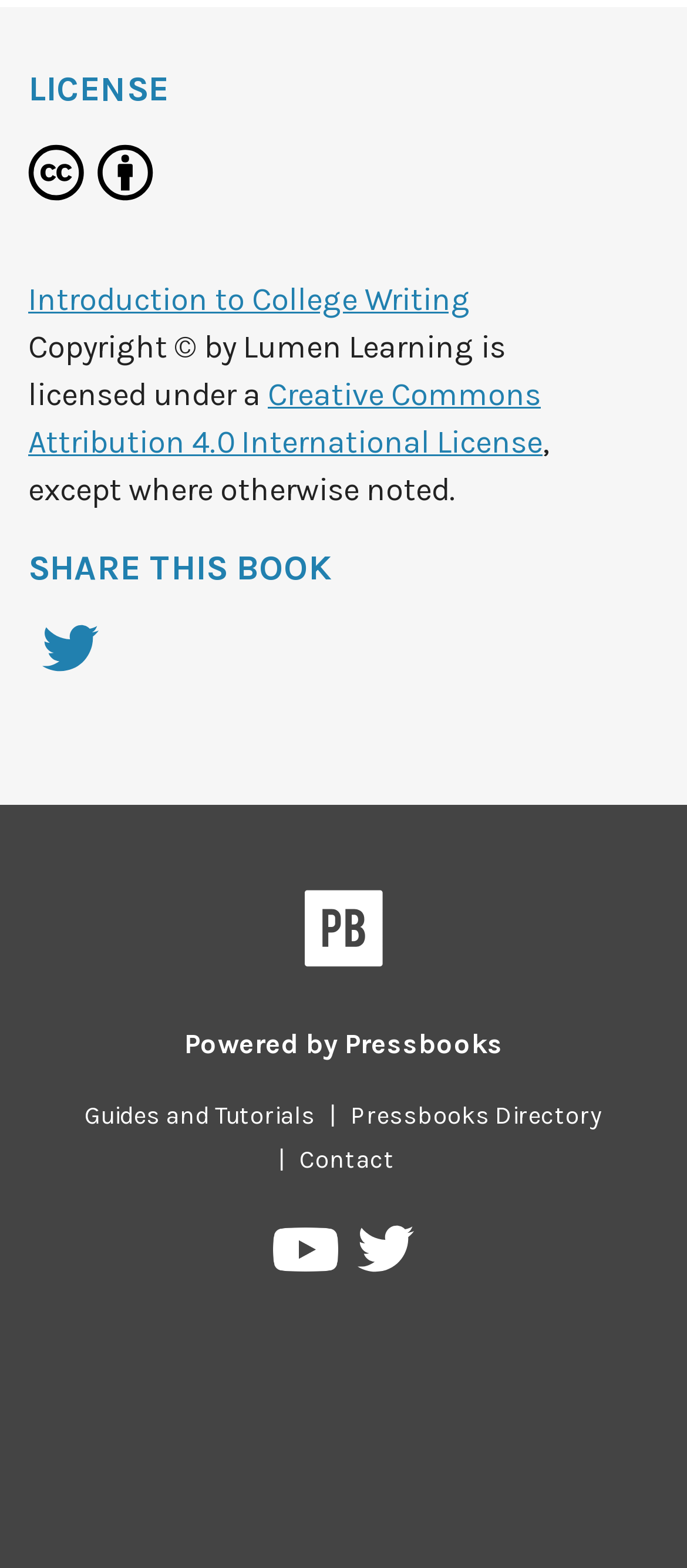Who is the copyright holder of this book?
Based on the image, please offer an in-depth response to the question.

The answer can be found by looking at the static text element with the text 'Copyright © by Lumen Learning' which is located below the 'LICENSE' heading.